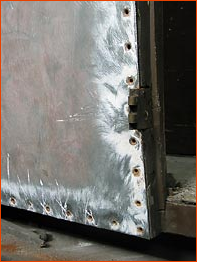Using the elements shown in the image, answer the question comprehensively: What is being done to the metal surface?

The metal surface is being stripped as part of the refurbishment process, as indicated by the caption which states 'the metal surface is partially stripped', suggesting that the old surface is being removed to make way for new materials or coatings.